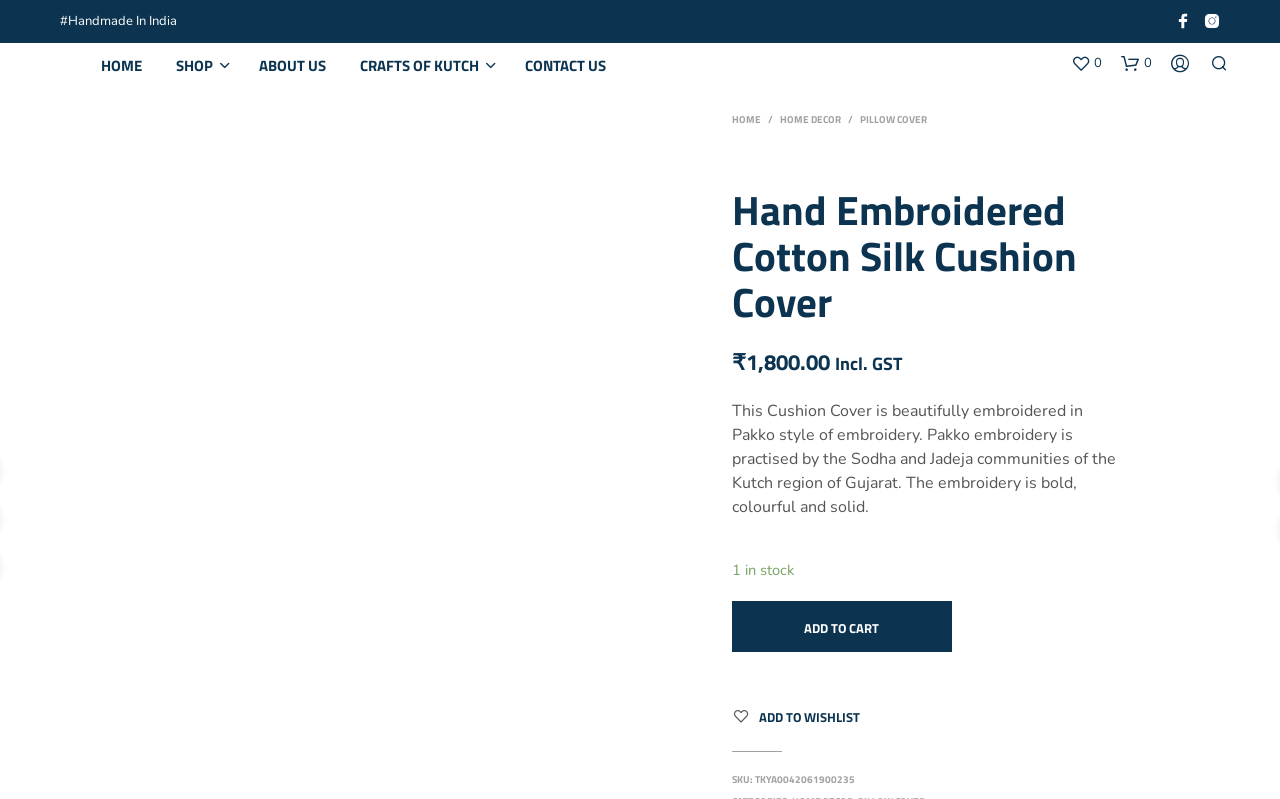Locate the bounding box coordinates of the area to click to fulfill this instruction: "Click on the 'HOME' link". The bounding box should be presented as four float numbers between 0 and 1, in the order [left, top, right, bottom].

[0.067, 0.069, 0.123, 0.097]